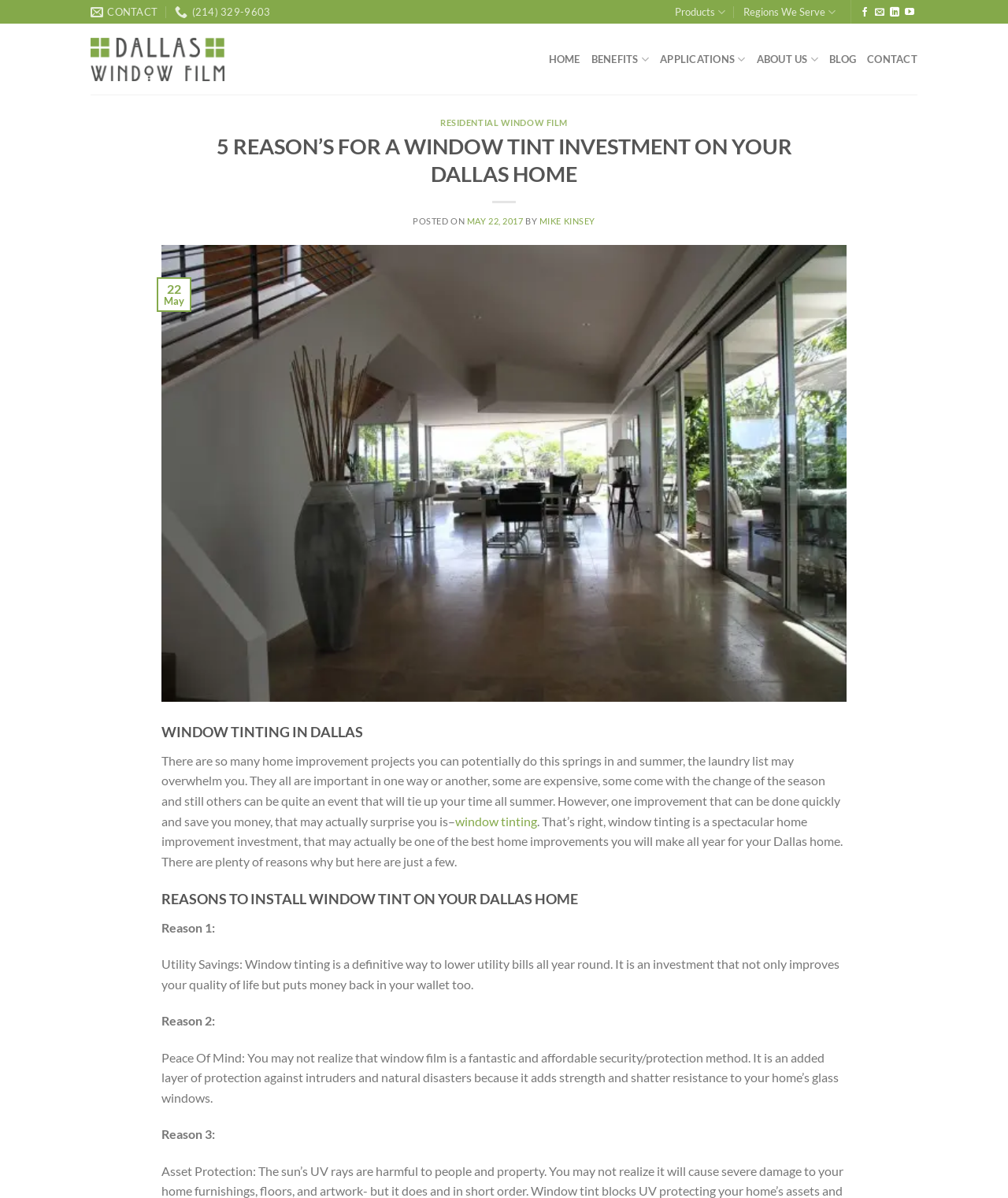Generate the title text from the webpage.

5 REASON’S FOR A WINDOW TINT INVESTMENT ON YOUR DALLAS HOME